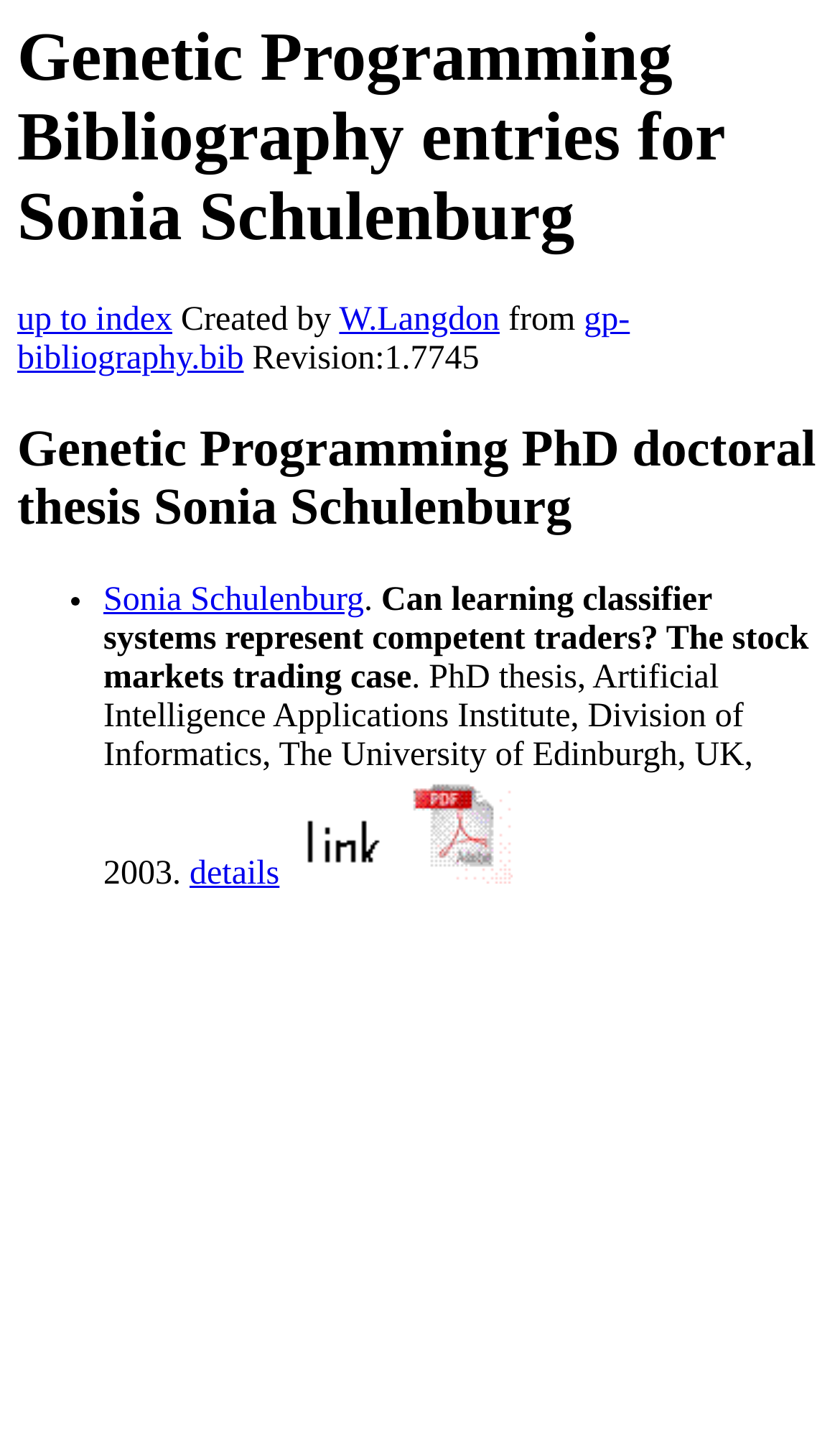Predict the bounding box coordinates of the UI element that matches this description: "details". The coordinates should be in the format [left, top, right, bottom] with each value between 0 and 1.

[0.226, 0.598, 0.333, 0.624]